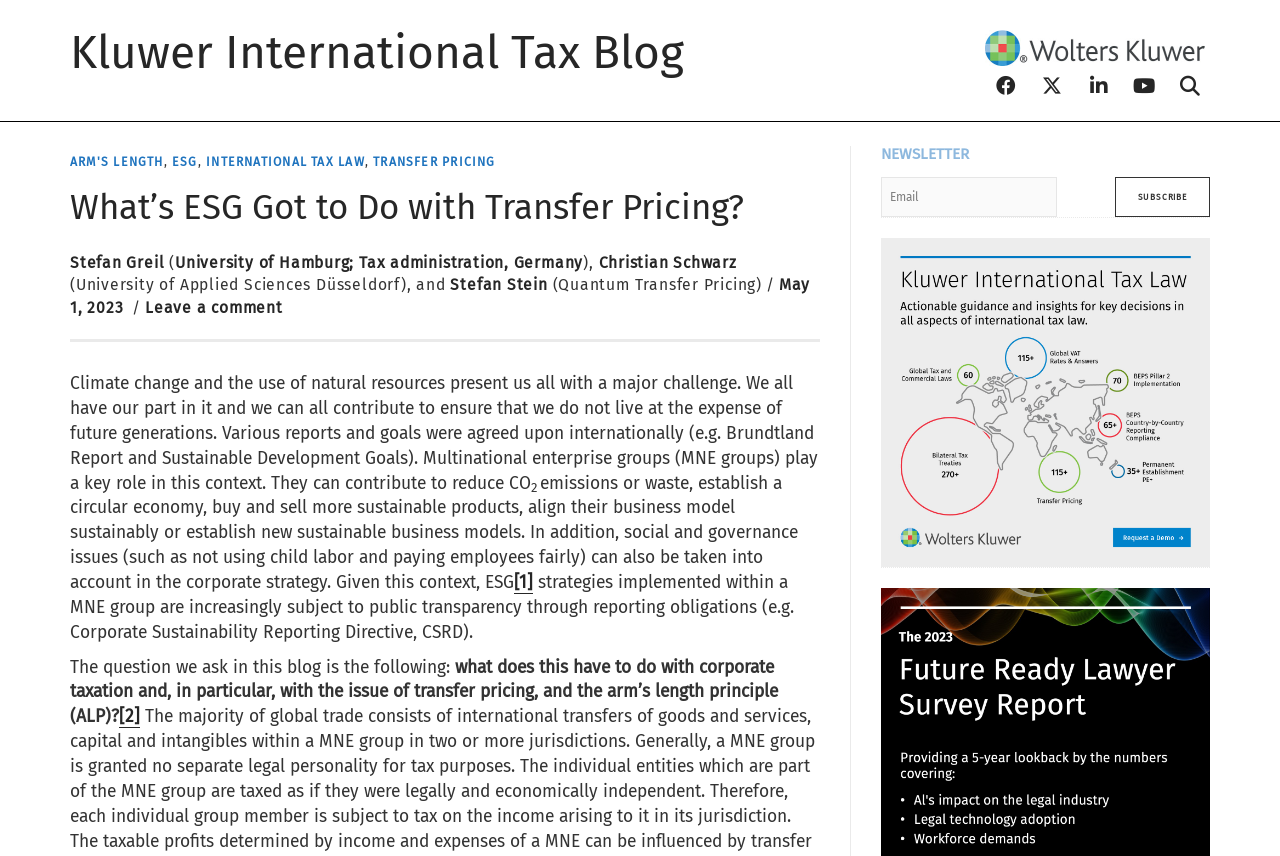Please specify the bounding box coordinates of the element that should be clicked to execute the given instruction: 'Visit the Kluwer International Tax Blog homepage'. Ensure the coordinates are four float numbers between 0 and 1, expressed as [left, top, right, bottom].

[0.055, 0.035, 0.534, 0.089]